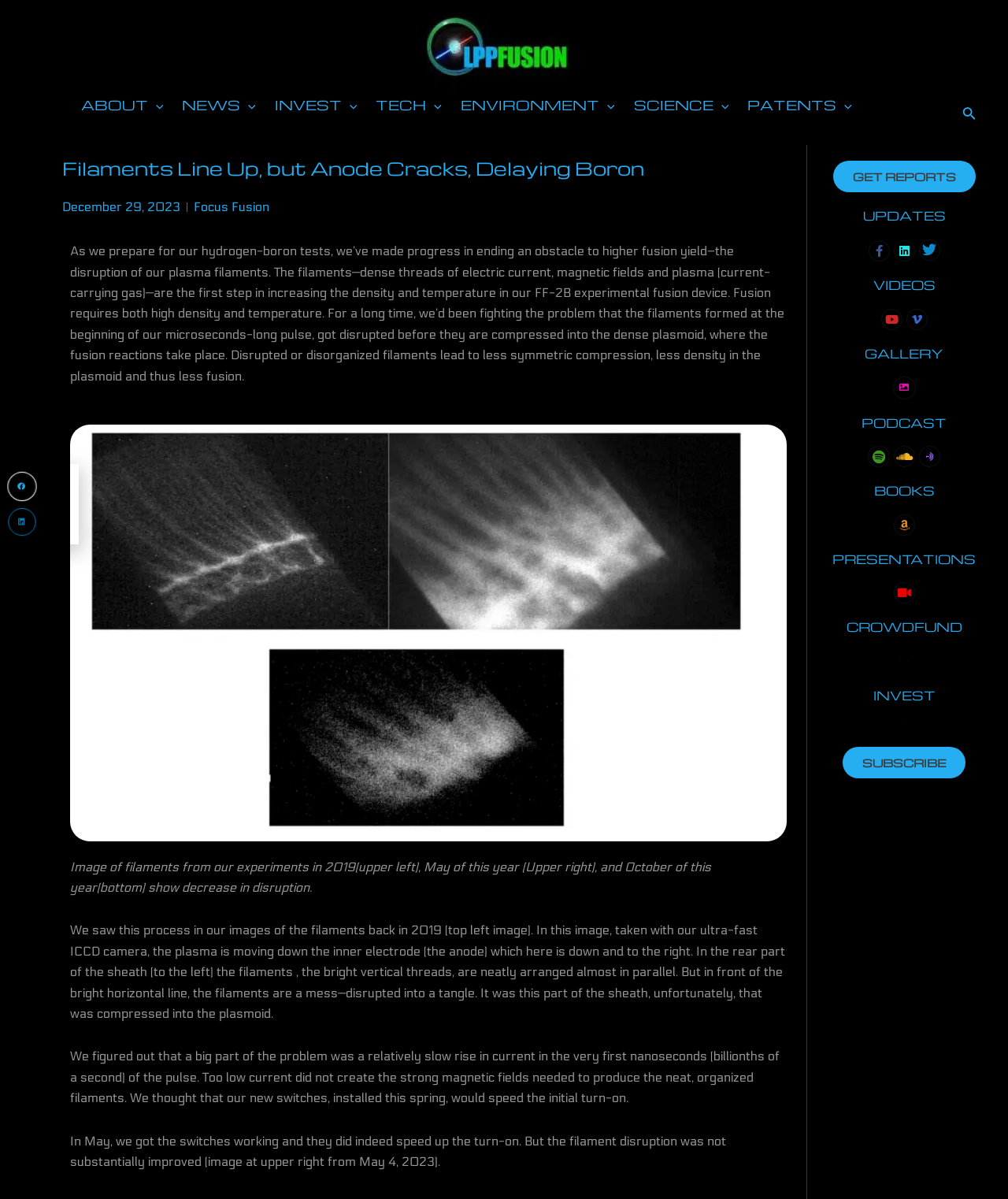Given the element description: "parent_node: SCIENCE aria-label="Menu Toggle"", predict the bounding box coordinates of this UI element. The coordinates must be four float numbers between 0 and 1, given as [left, top, right, bottom].

[0.708, 0.079, 0.723, 0.096]